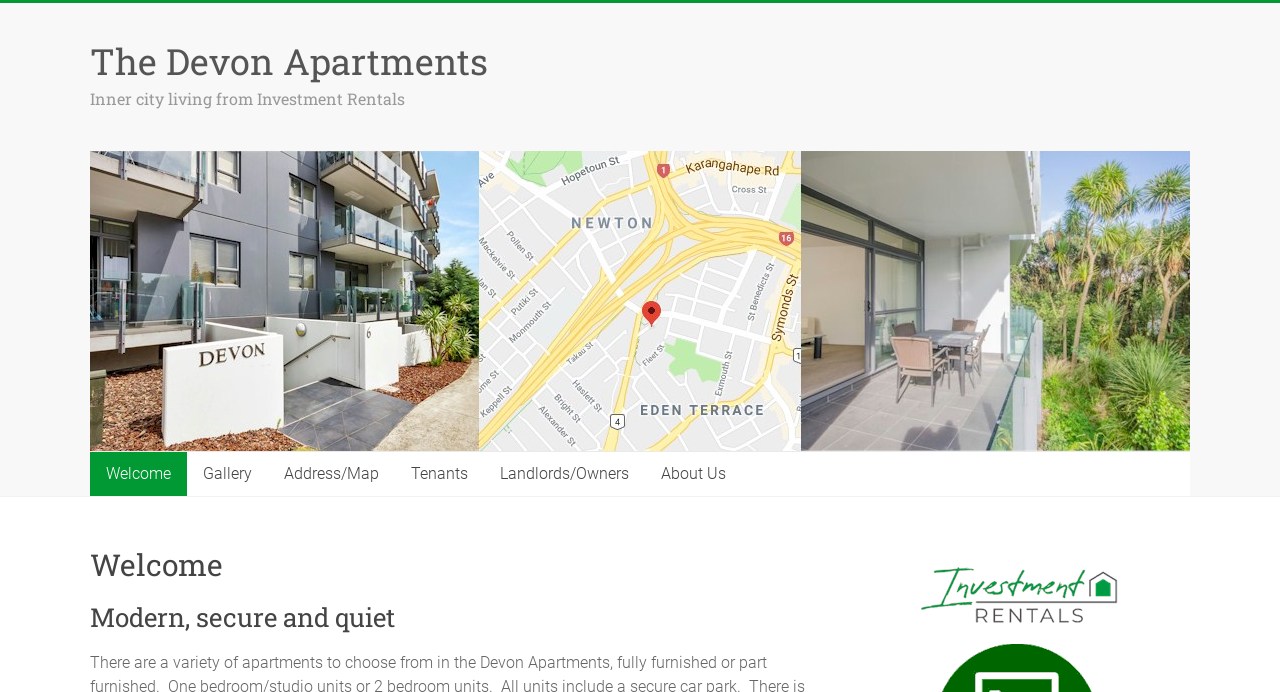How many links are there in the navigation menu?
Look at the webpage screenshot and answer the question with a detailed explanation.

The navigation menu is located at the bottom of the webpage, and it contains links to 'Welcome', 'Gallery', 'Address/Map', 'Tenants', 'Landlords/Owners', and 'About Us'. Therefore, there are 6 links in the navigation menu.